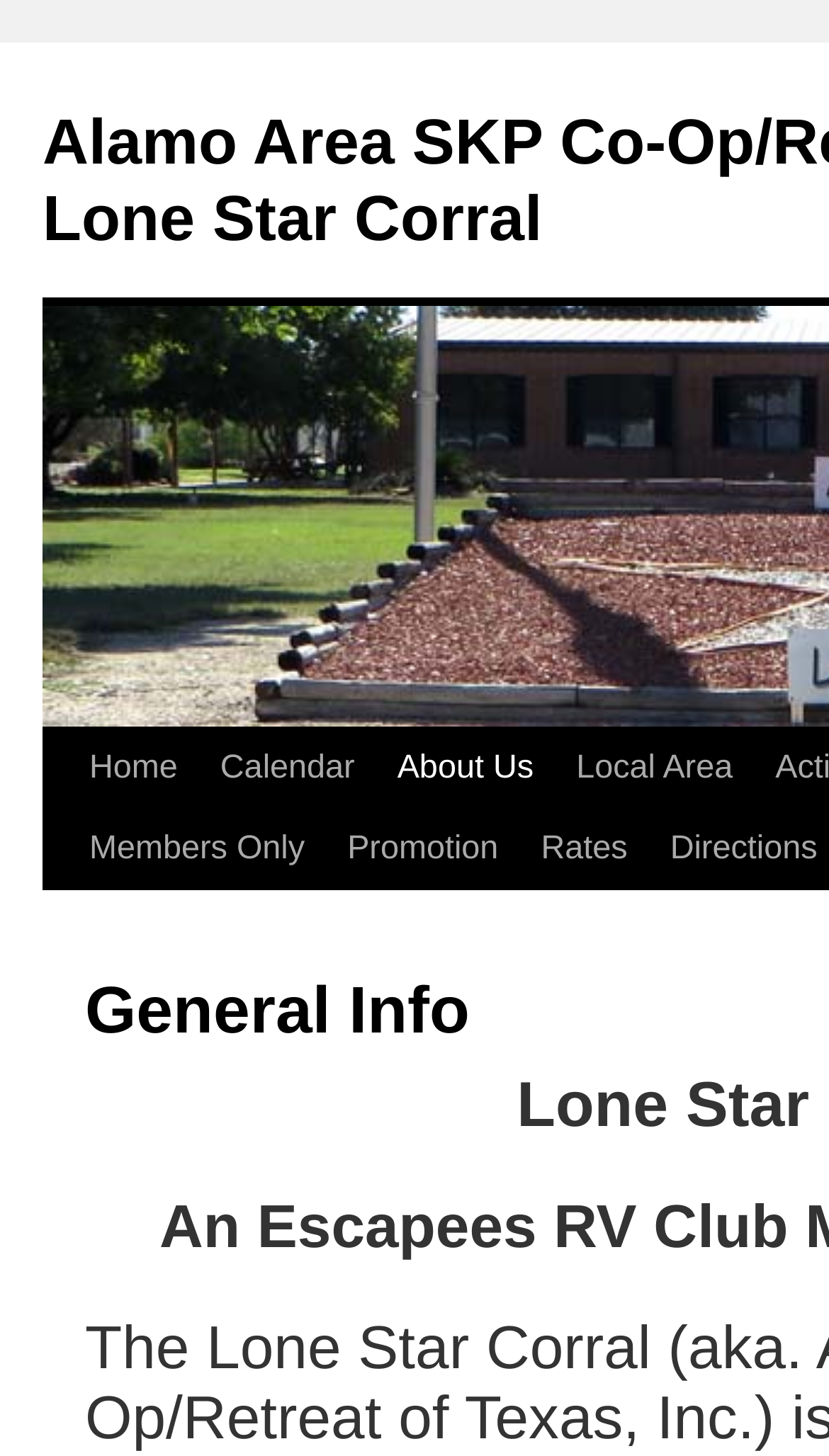What is the last menu item?
Look at the image and provide a short answer using one word or a phrase.

Rates